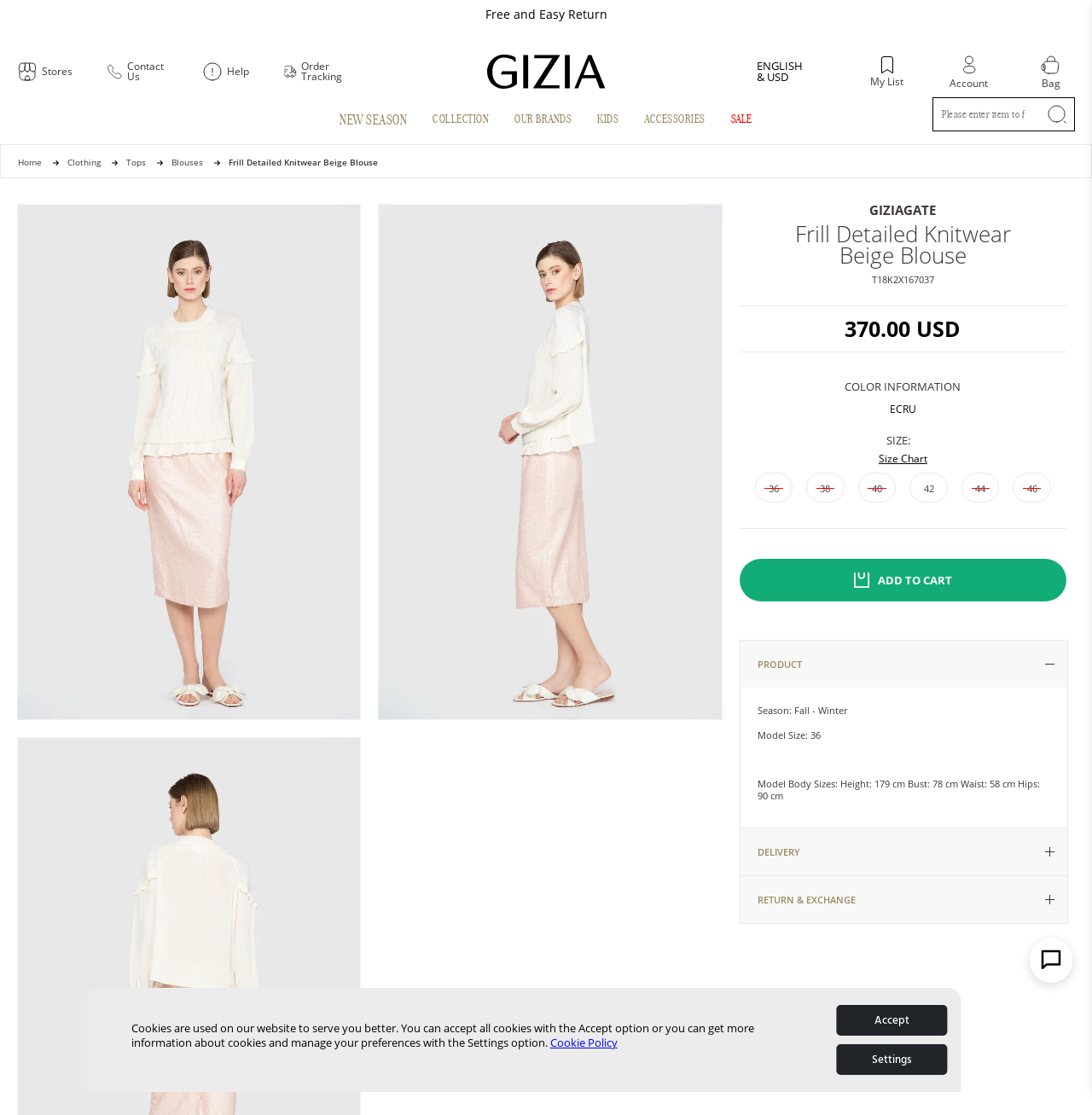What is the main heading of this webpage? Please extract and provide it.

Frill Detailed Knitwear Beige Blouse